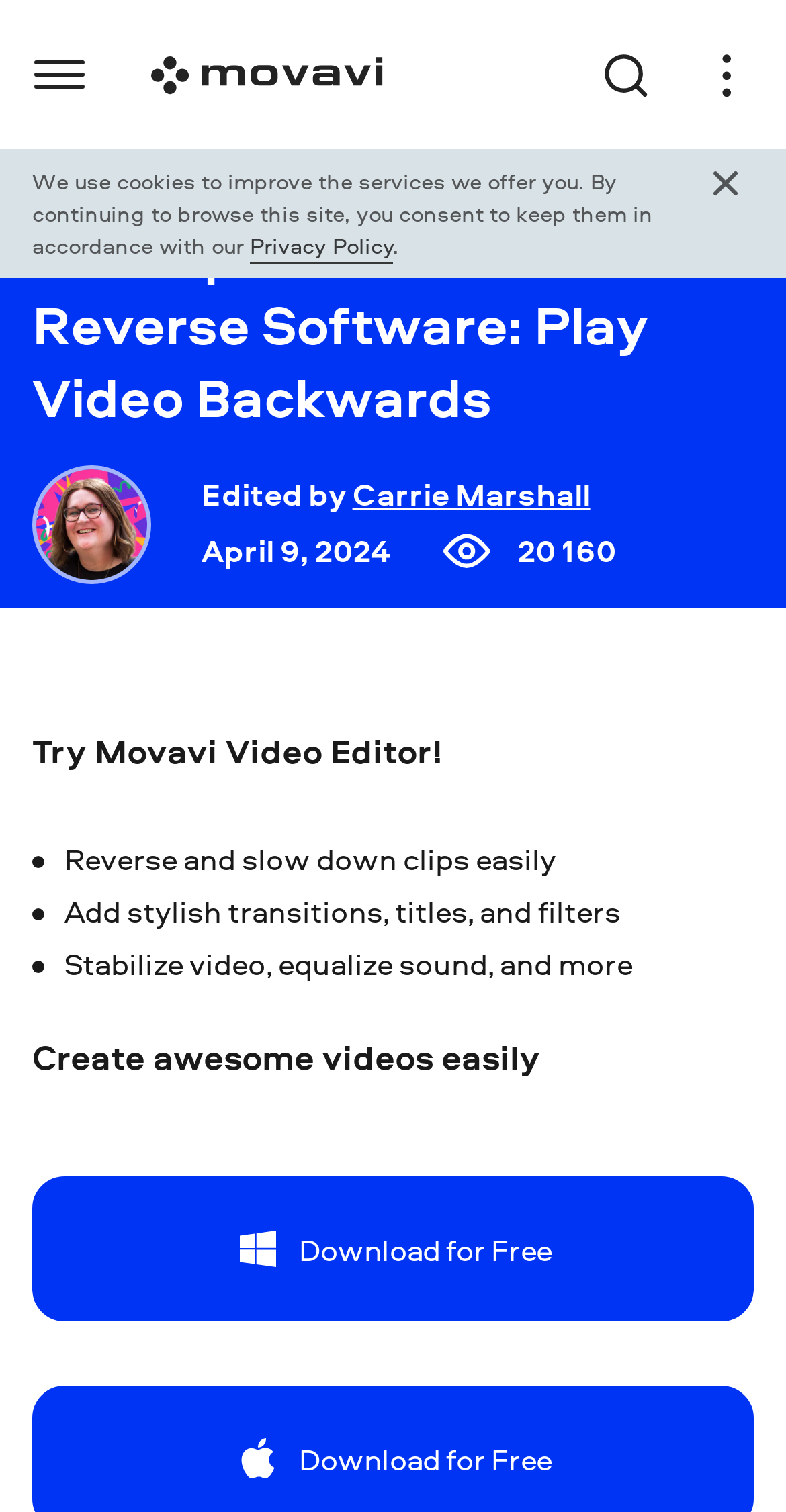How many images are there in the 'Download for Free' button?
Identify the answer in the screenshot and reply with a single word or phrase.

2